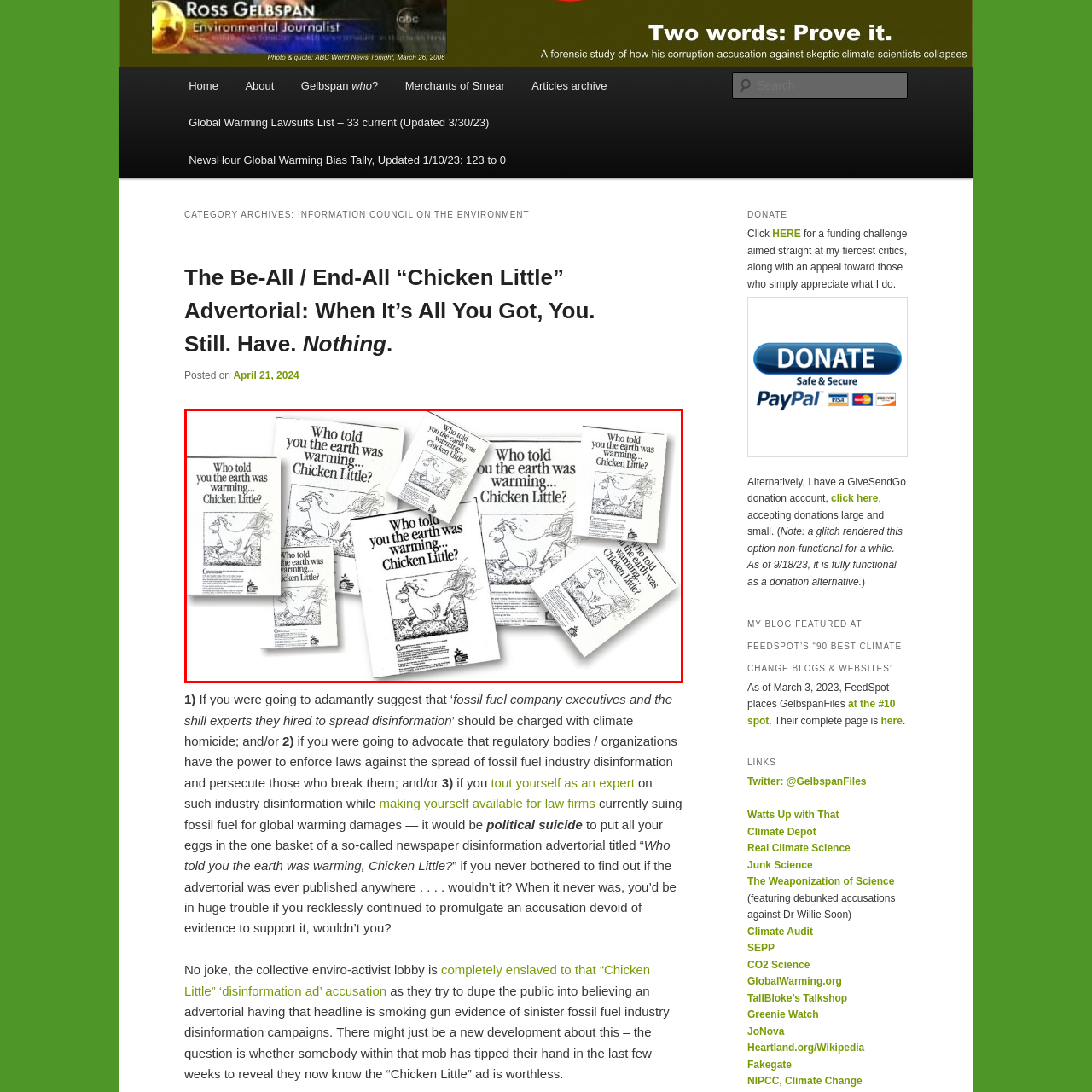Describe in detail the contents of the image highlighted within the red box.

The image features multiple copies of a provocative advertisement, each displaying the phrase "Who told you the earth was warming... Chicken Little?" accompanied by an illustration of a chicken-like character. The design suggests a critical and possibly satirical take on climate change discussions, likening alarmist views to the well-known fable of Chicken Little, who believed the sky was falling. The scattered arrangement of the images emphasizes the widespread nature of this message, inviting viewers to reflect on the rhetoric surrounding climate change. This visual component relates directly to a blog entry discussing themes of climate skepticism, suggesting a critique of mainstream environmental narratives.